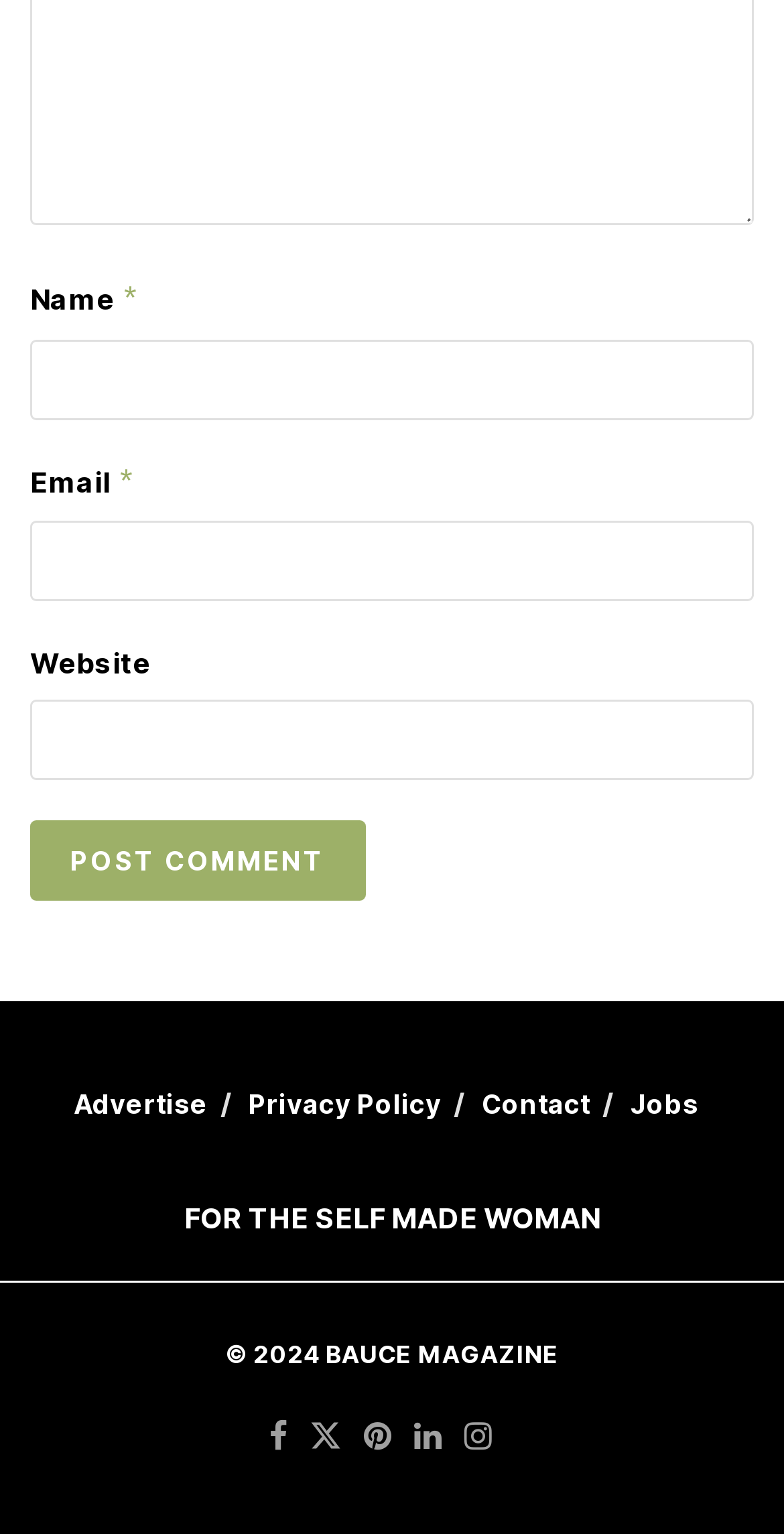Can you identify the bounding box coordinates of the clickable region needed to carry out this instruction: 'Visit the Advertise page'? The coordinates should be four float numbers within the range of 0 to 1, stated as [left, top, right, bottom].

[0.094, 0.71, 0.265, 0.731]